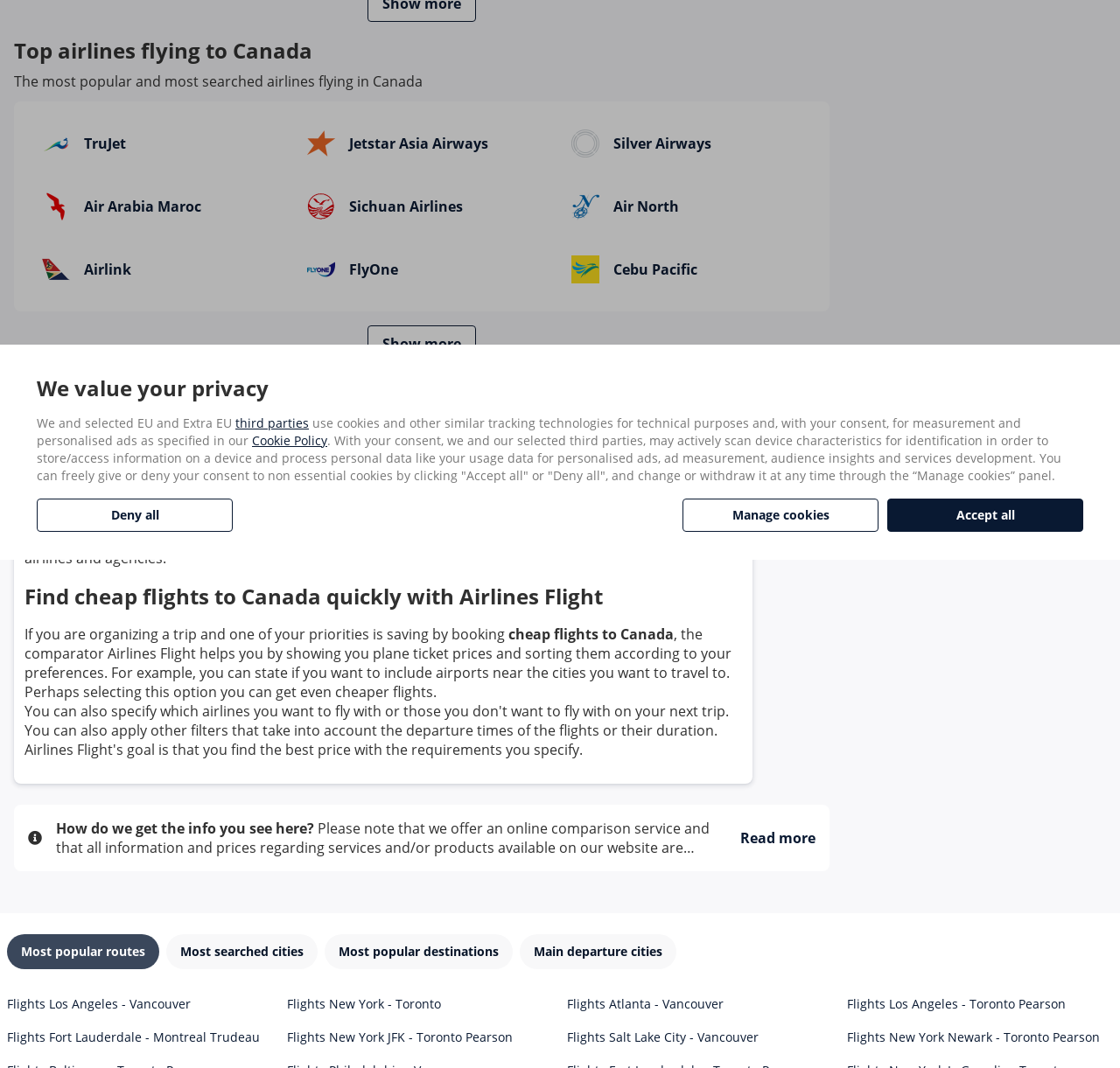Extract the bounding box coordinates of the UI element described by: "Airlink". The coordinates should include four float numbers ranging from 0 to 1, e.g., [left, top, right, bottom].

[0.028, 0.229, 0.252, 0.275]